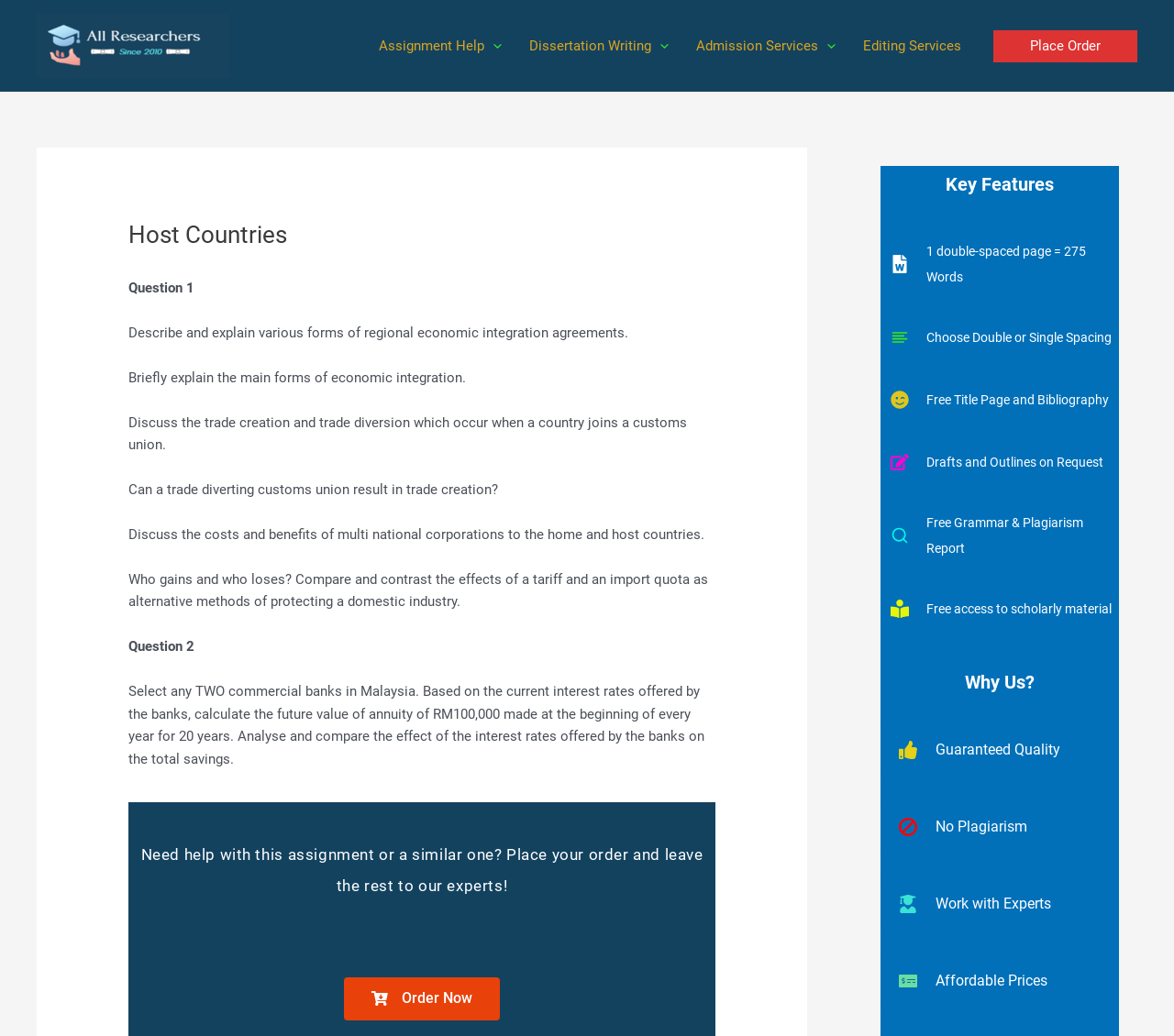From the given element description: "parent_node: Admission Services aria-label="Menu Toggle"", find the bounding box for the UI element. Provide the coordinates as four float numbers between 0 and 1, in the order [left, top, right, bottom].

[0.697, 0.013, 0.712, 0.075]